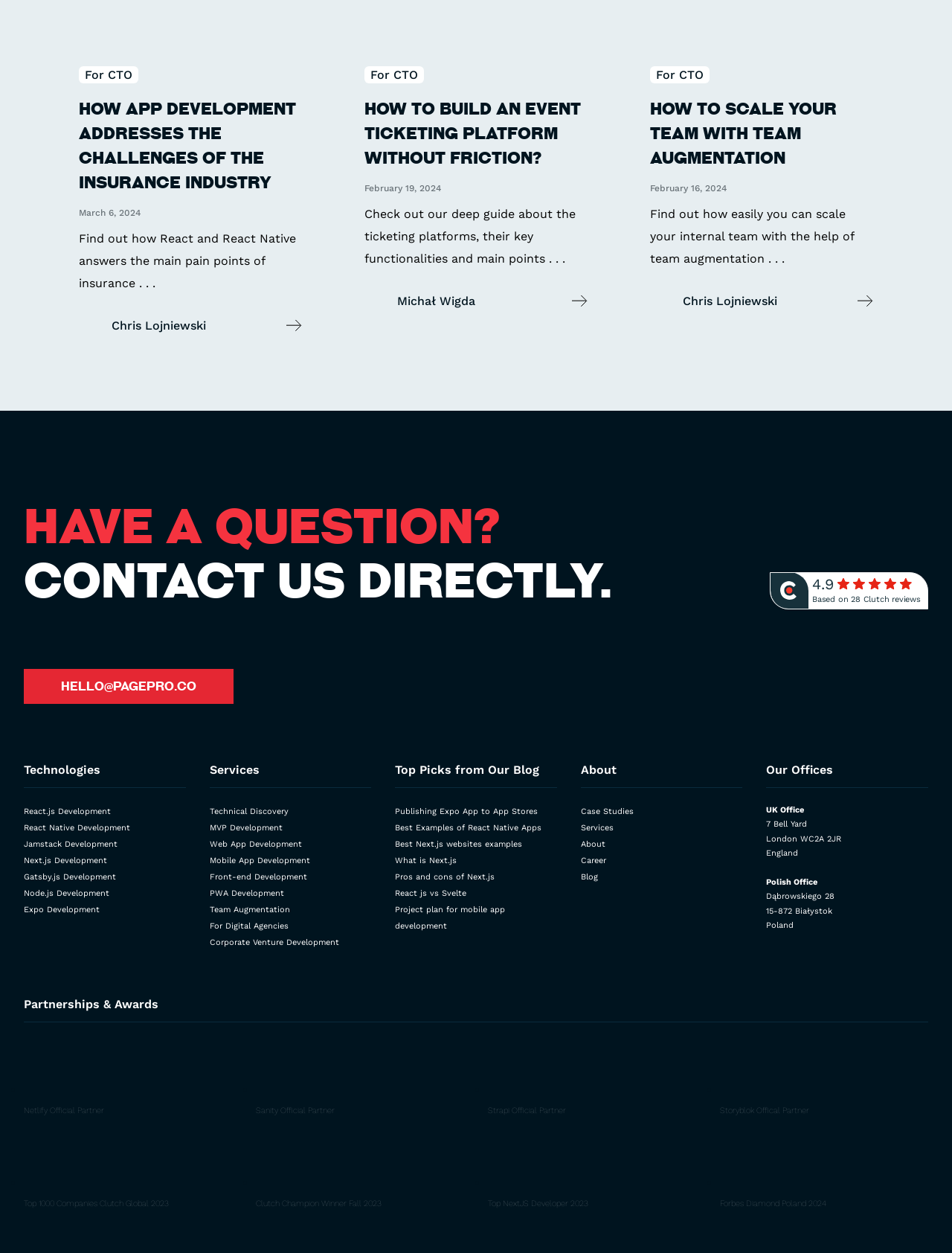Please reply to the following question with a single word or a short phrase:
How many offices does Pagepro have?

2